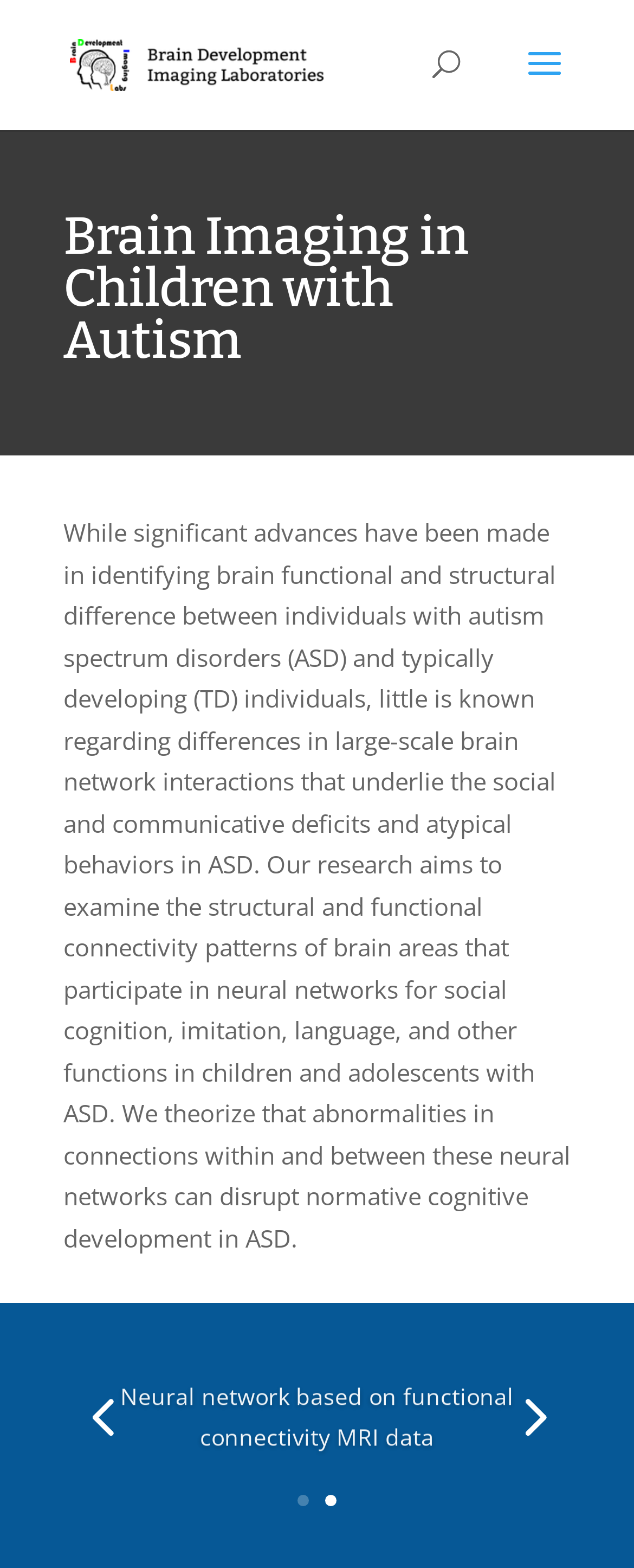How many links are there at the bottom of the webpage?
Look at the screenshot and respond with a single word or phrase.

4